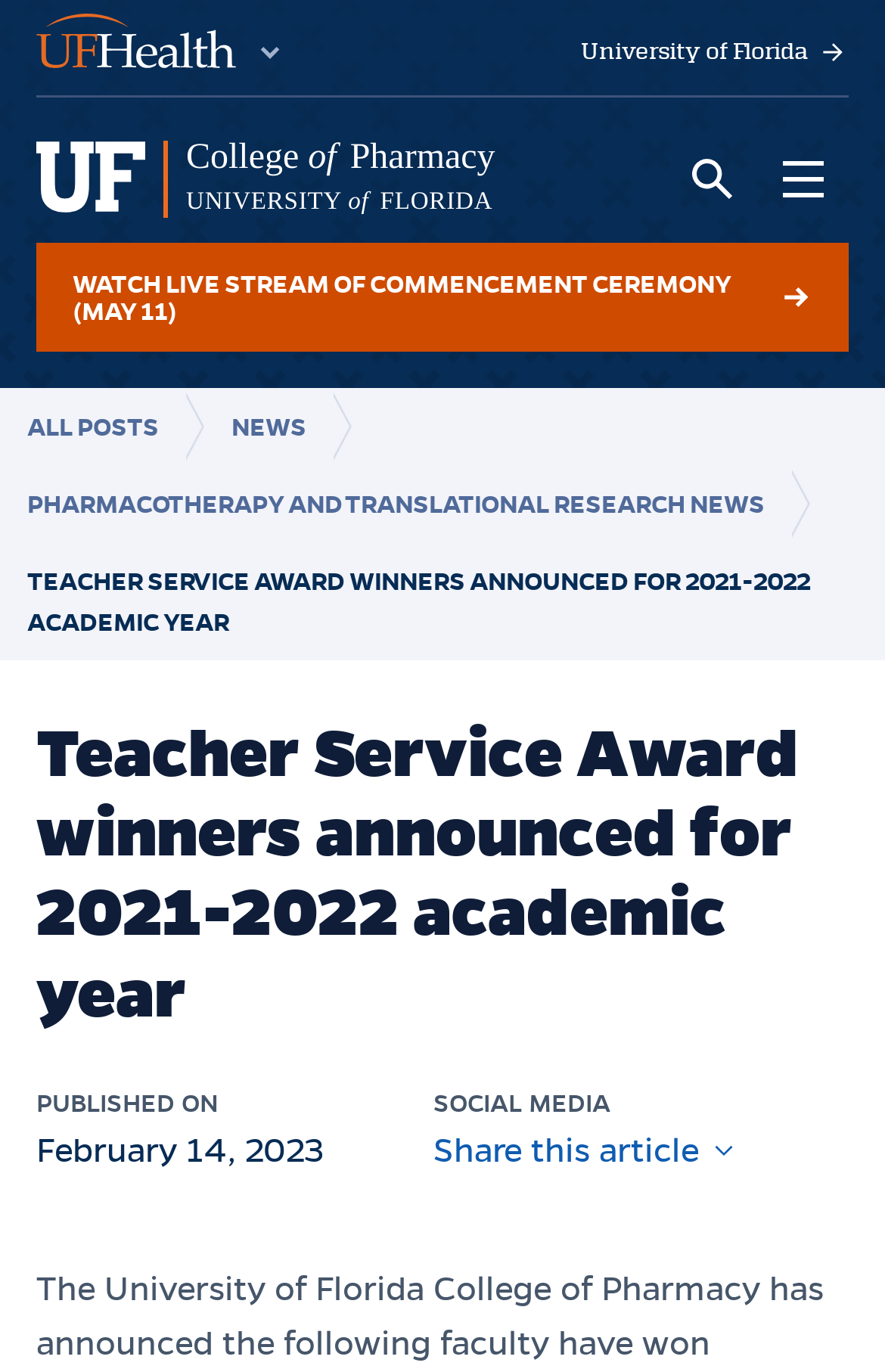How many links are in the main menu?
Based on the image content, provide your answer in one word or a short phrase.

4